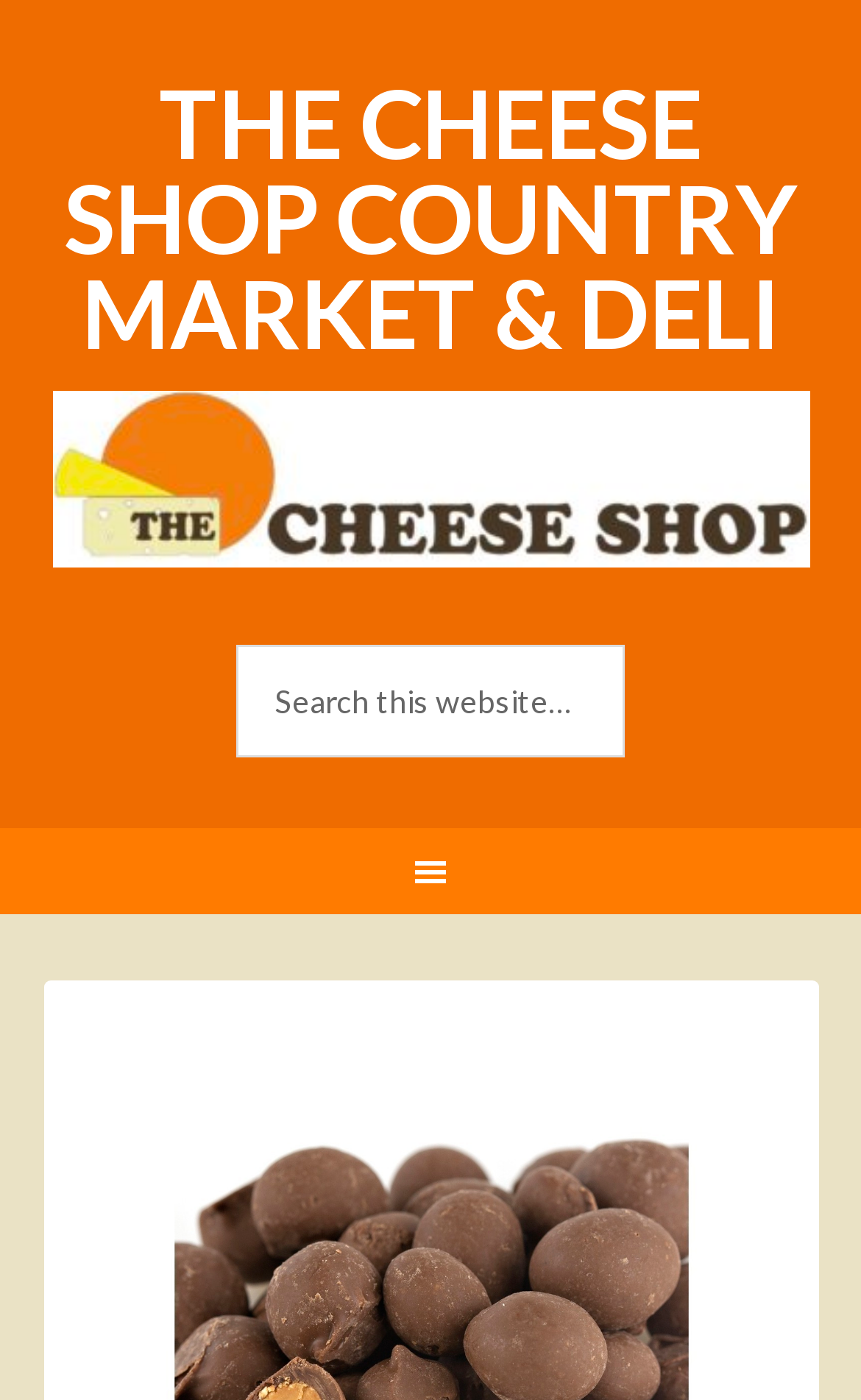Can you identify and provide the main heading of the webpage?

Chocolate Double Dipped Peanuts